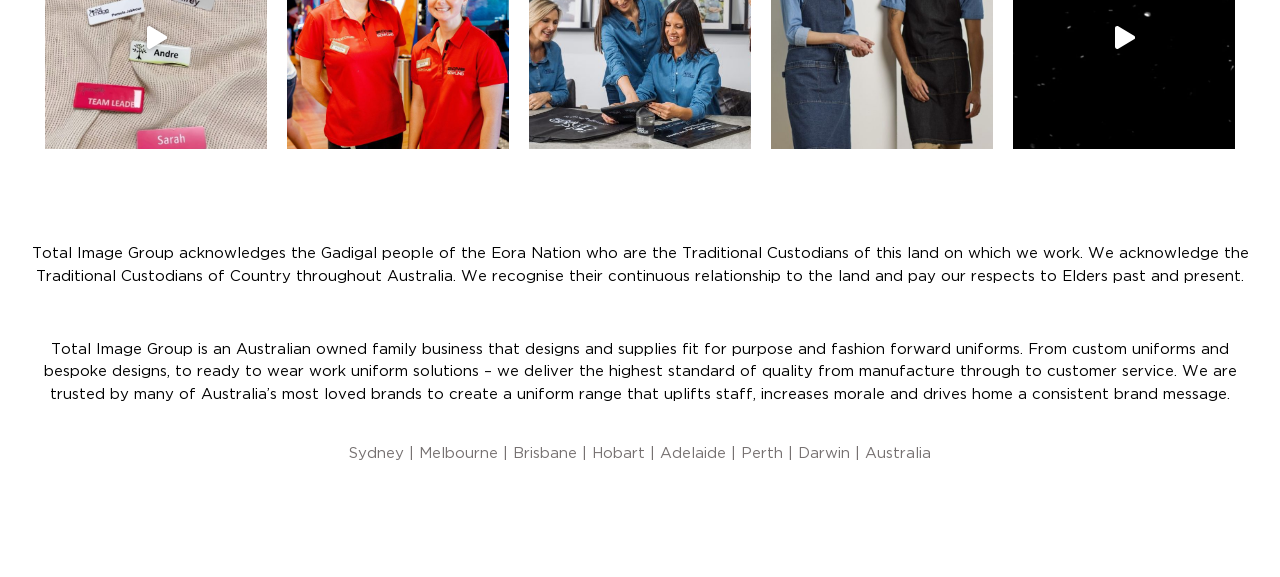Indicate the bounding box coordinates of the element that must be clicked to execute the instruction: "Search for products". The coordinates should be given as four float numbers between 0 and 1, i.e., [left, top, right, bottom].

None